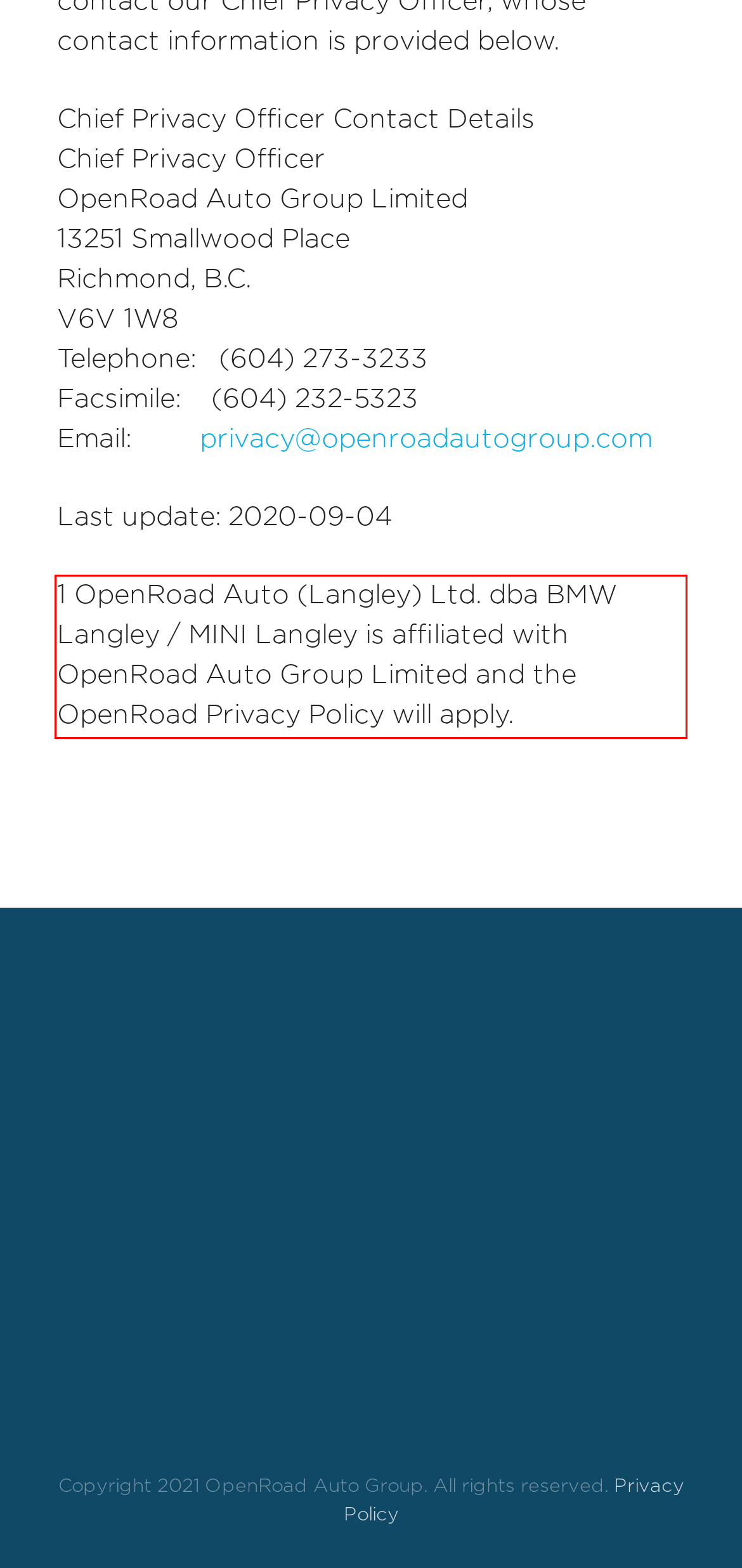You have a screenshot of a webpage with a UI element highlighted by a red bounding box. Use OCR to obtain the text within this highlighted area.

1 OpenRoad Auto (Langley) Ltd. dba BMW Langley / MINI Langley is affiliated with OpenRoad Auto Group Limited and the OpenRoad Privacy Policy will apply.